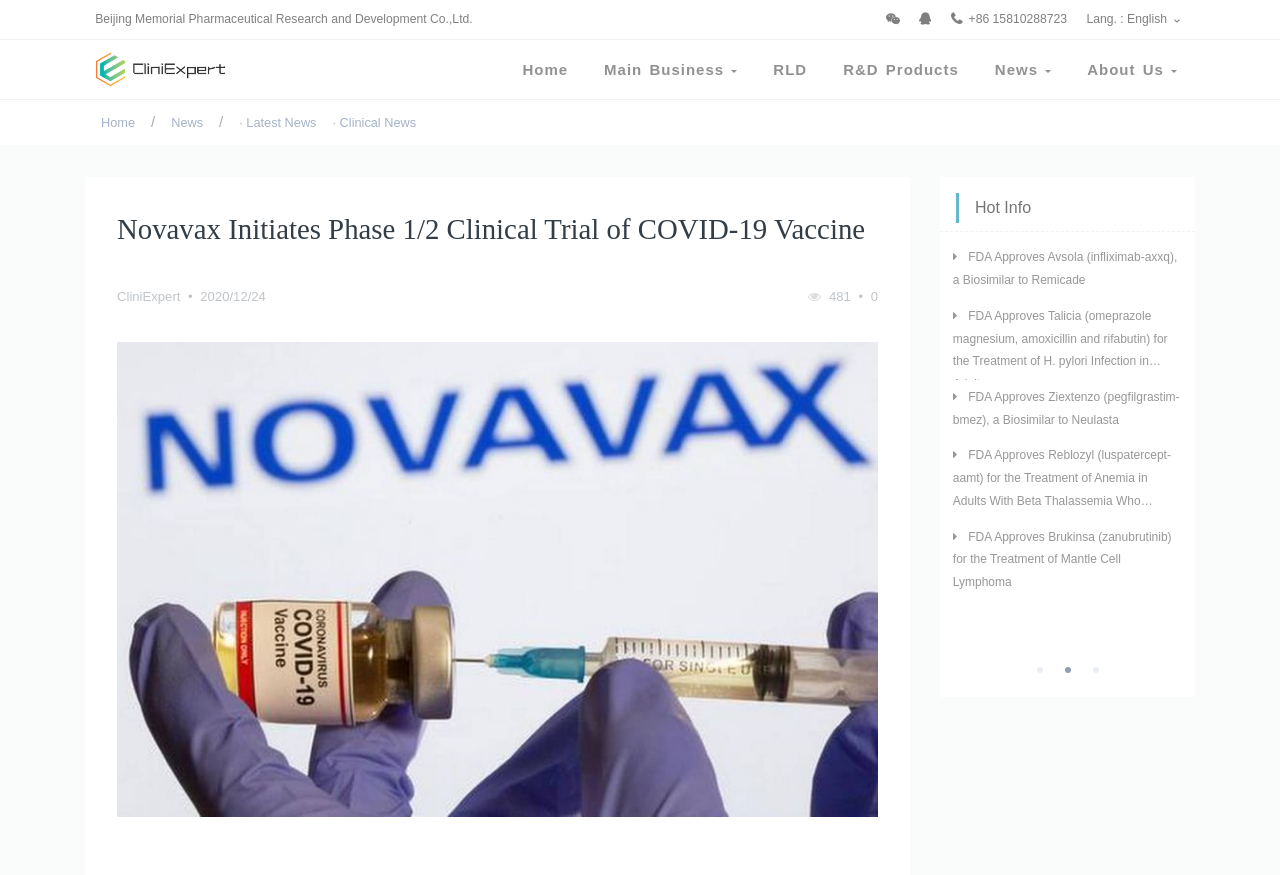Give a one-word or short phrase answer to the question: 
What is the title of the news article?

Novavax Initiates Phase 1/2 Clinical Trial of COVID-19 Vaccine